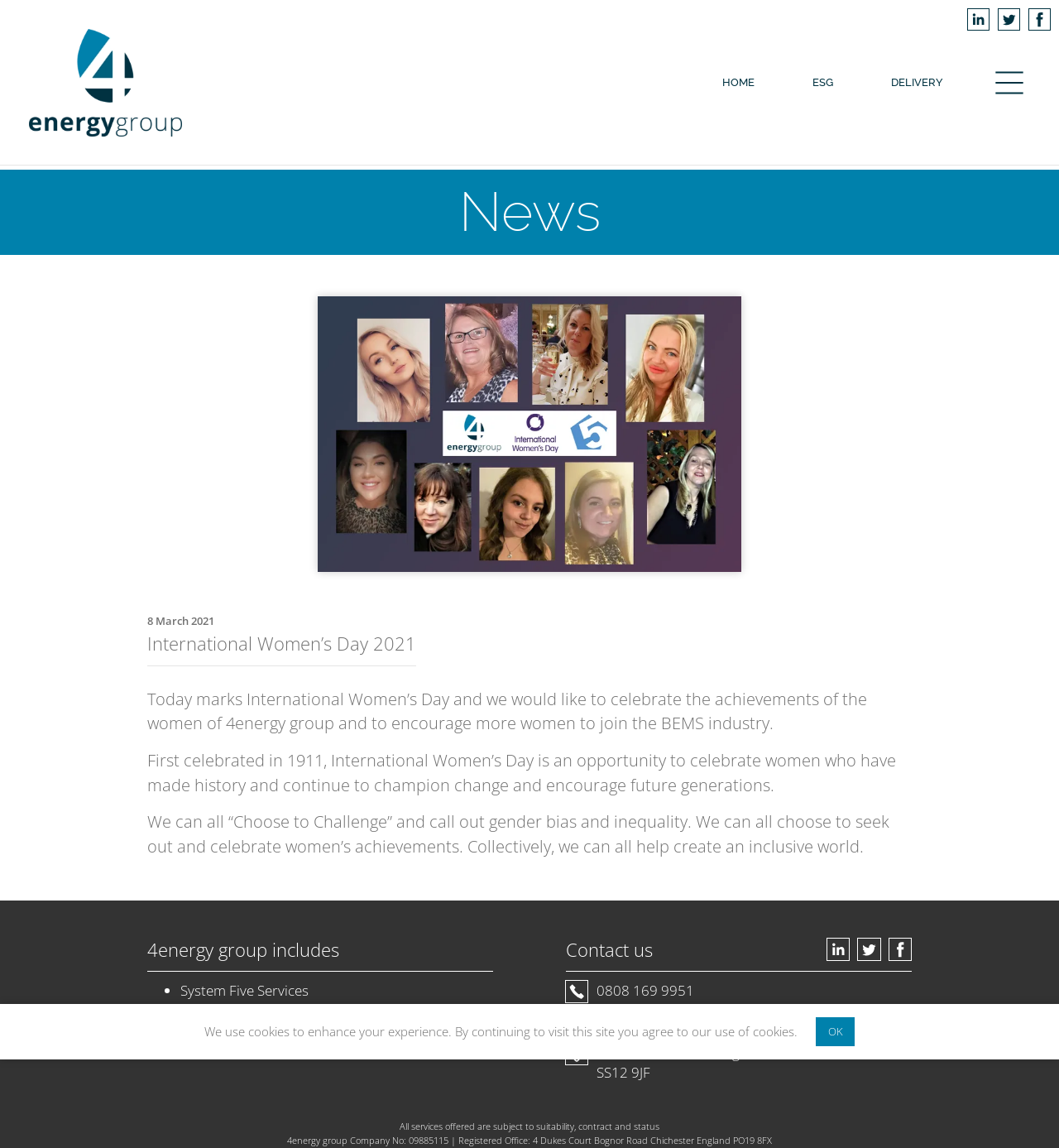Please pinpoint the bounding box coordinates for the region I should click to adhere to this instruction: "view the article 'The Invisible Plantation'".

None